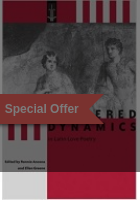Examine the image and give a thorough answer to the following question:
What is the dominant color scheme of the cover?

Upon examining the image, it is apparent that the cover features a predominantly red and gray color palette. The artistic imagery and illustrations on the cover are rendered in these two colors, which creates a visually striking effect.